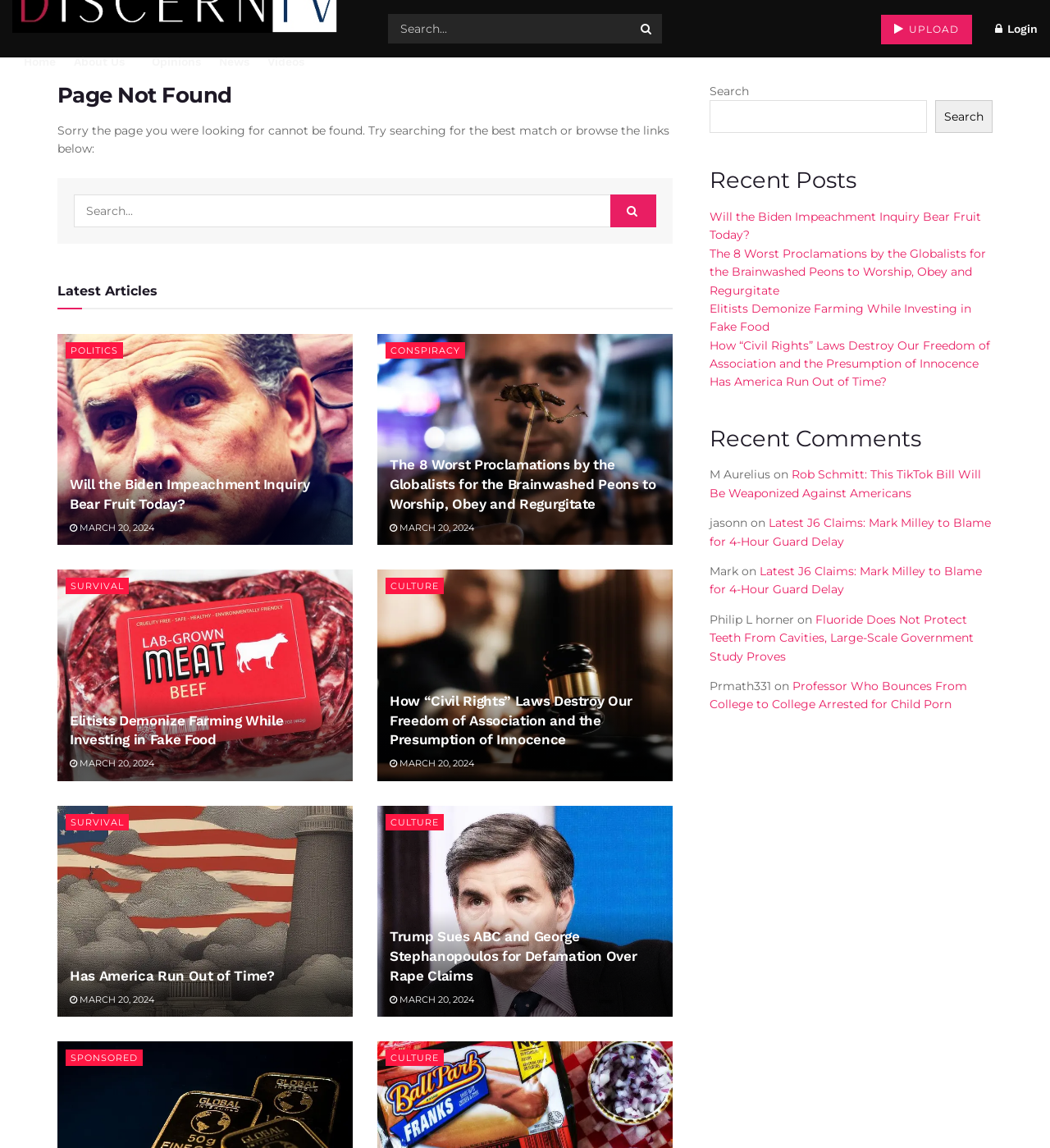Identify the bounding box coordinates of the area you need to click to perform the following instruction: "Read the latest article".

[0.055, 0.291, 0.359, 0.475]